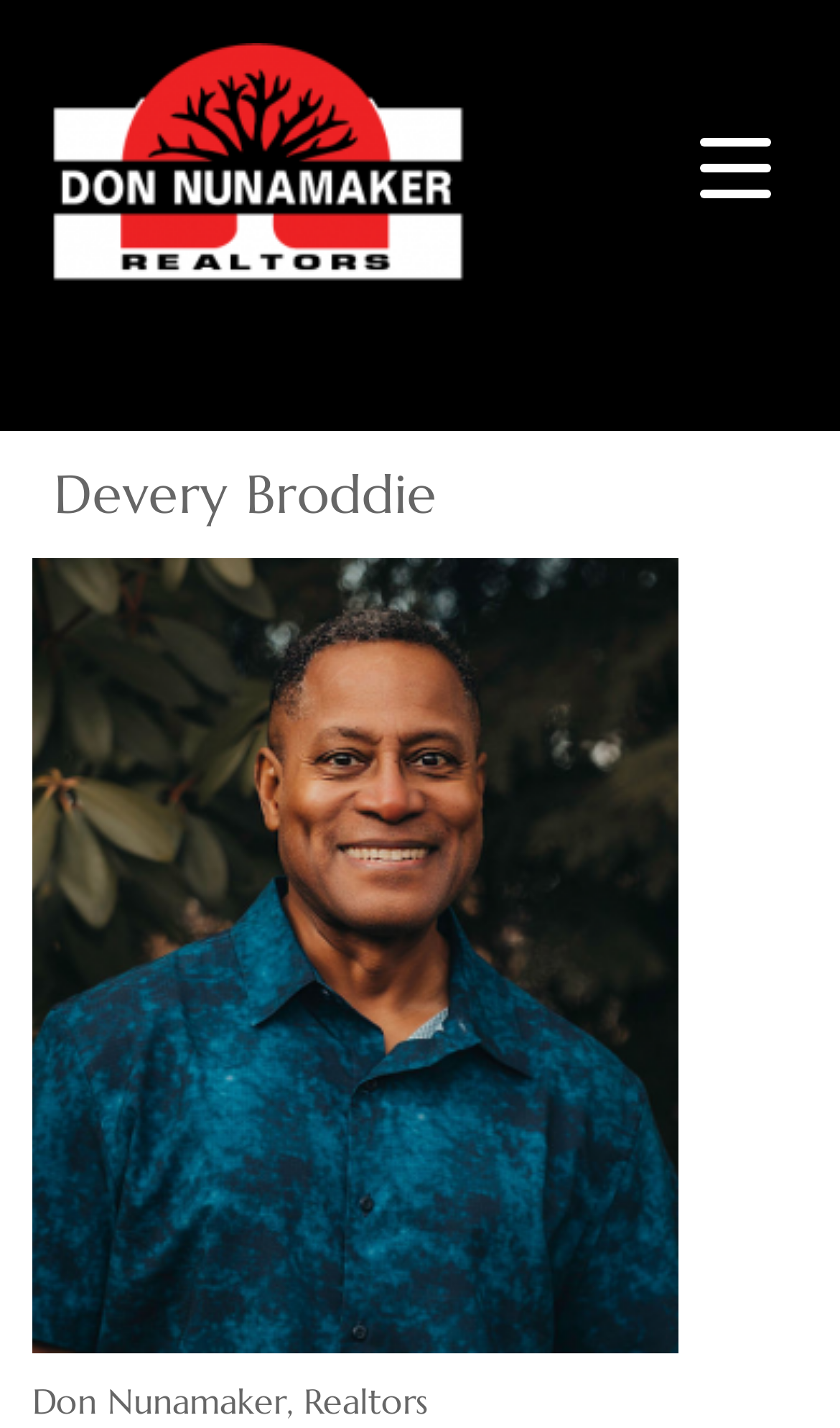Determine the bounding box for the HTML element described here: "alt="Don Nunamaker, Realtors"". The coordinates should be given as [left, top, right, bottom] with each number being a float between 0 and 1.

[0.051, 0.03, 0.564, 0.204]